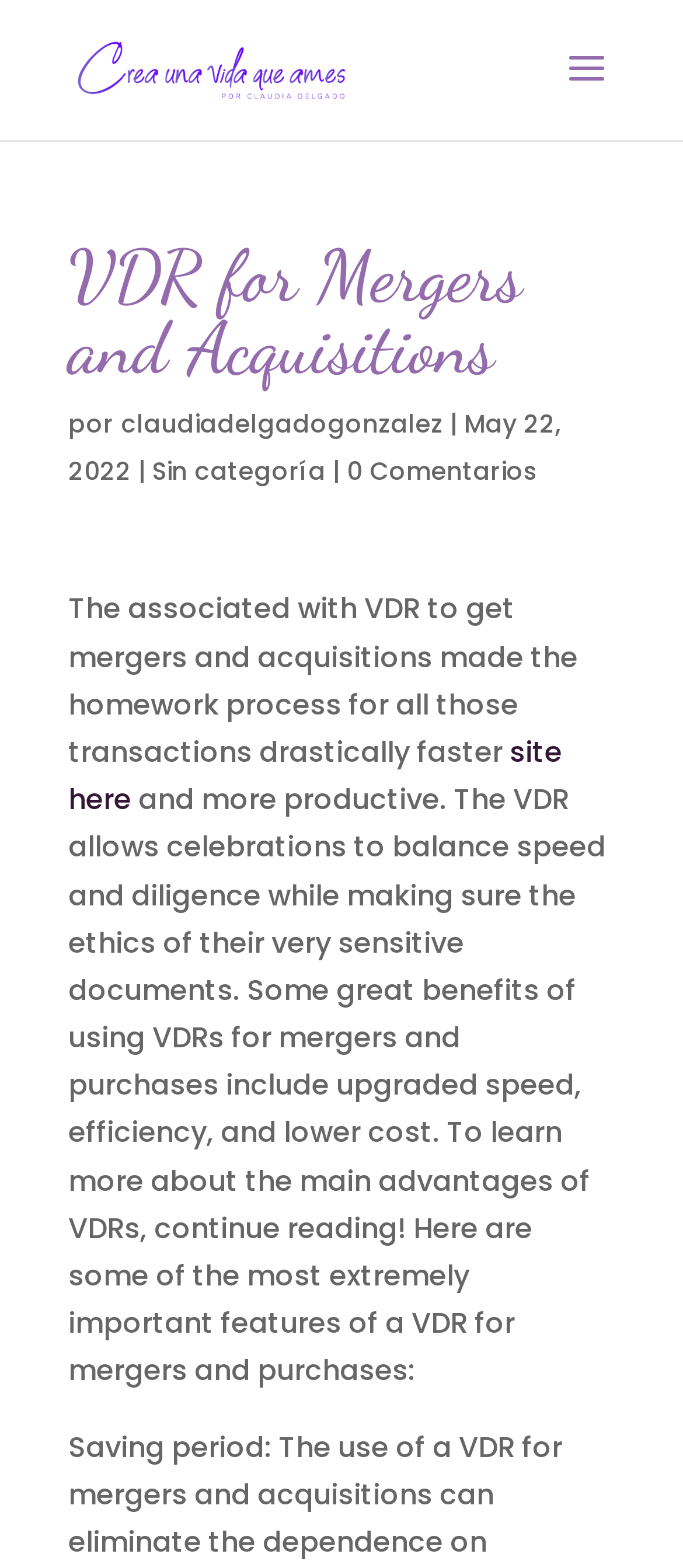Carefully examine the image and provide an in-depth answer to the question: What is the benefit of using VDRs for mergers and acquisitions?

I found the benefits by reading the StaticText element which describes the advantages of using VDRs for mergers and acquisitions, including upgraded speed, efficiency, and lower cost.